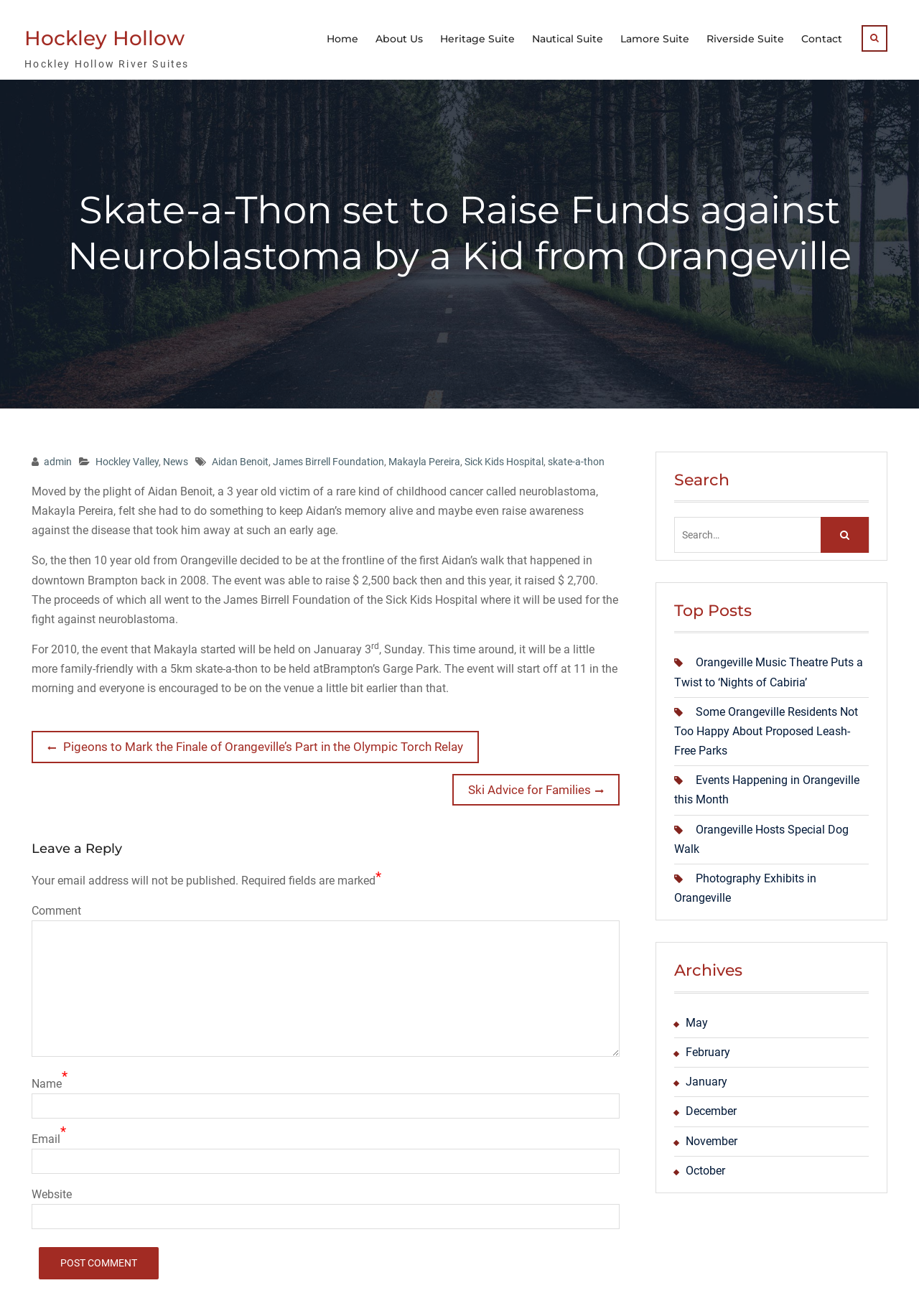Where is the event of Aidan’s walk held?
Answer the question with just one word or phrase using the image.

Downtown Brampton